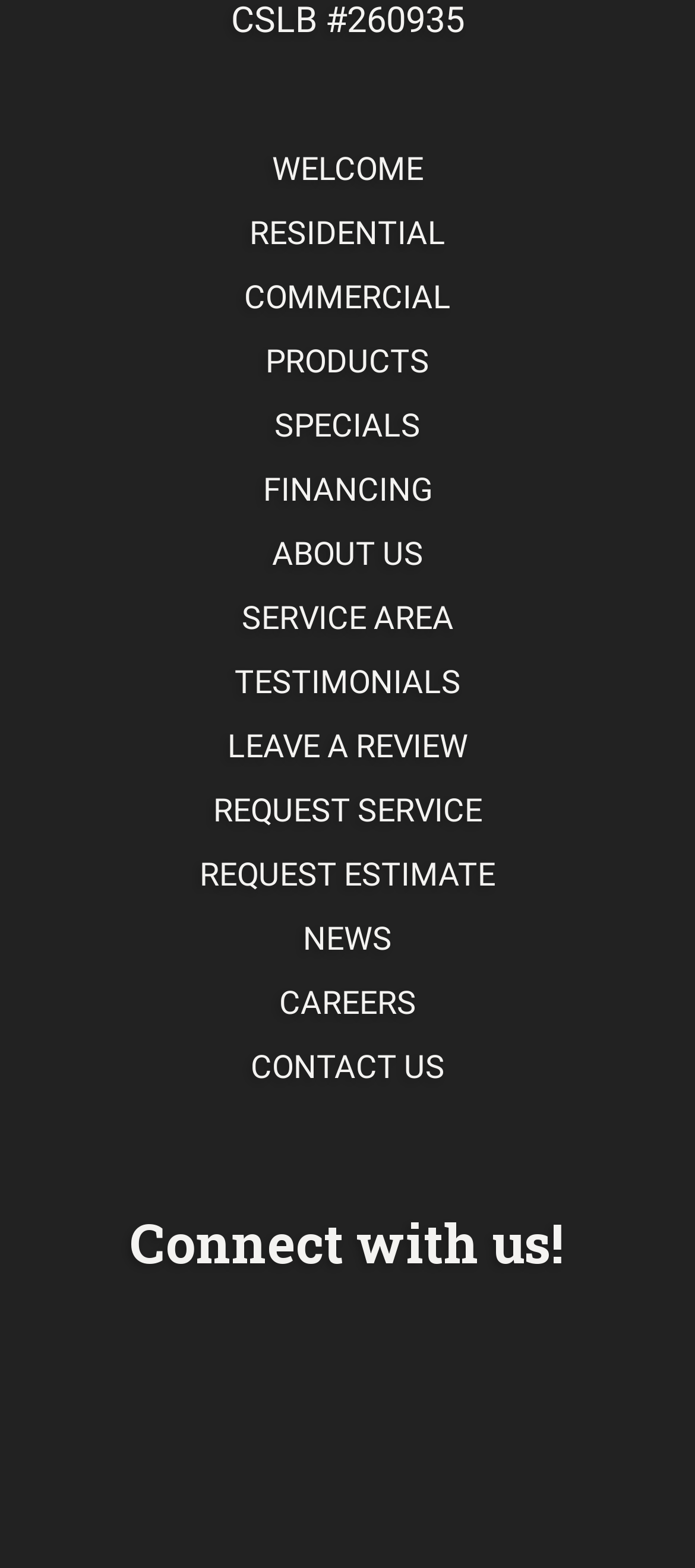Show the bounding box coordinates for the HTML element described as: "News".

[0.436, 0.586, 0.564, 0.61]